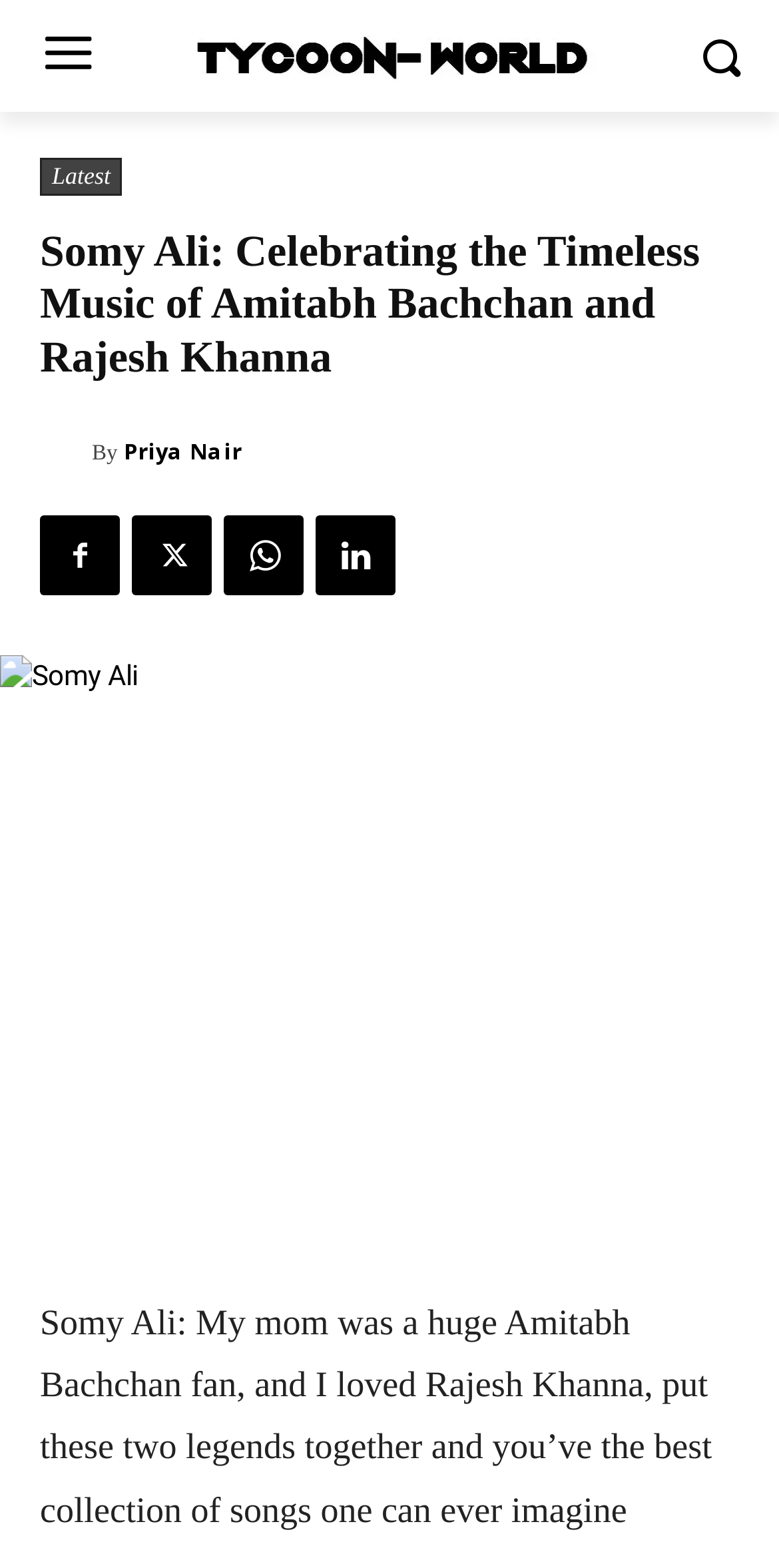What is the name of the person mentioned in the description?
Look at the image and provide a short answer using one word or a phrase.

Somy Ali